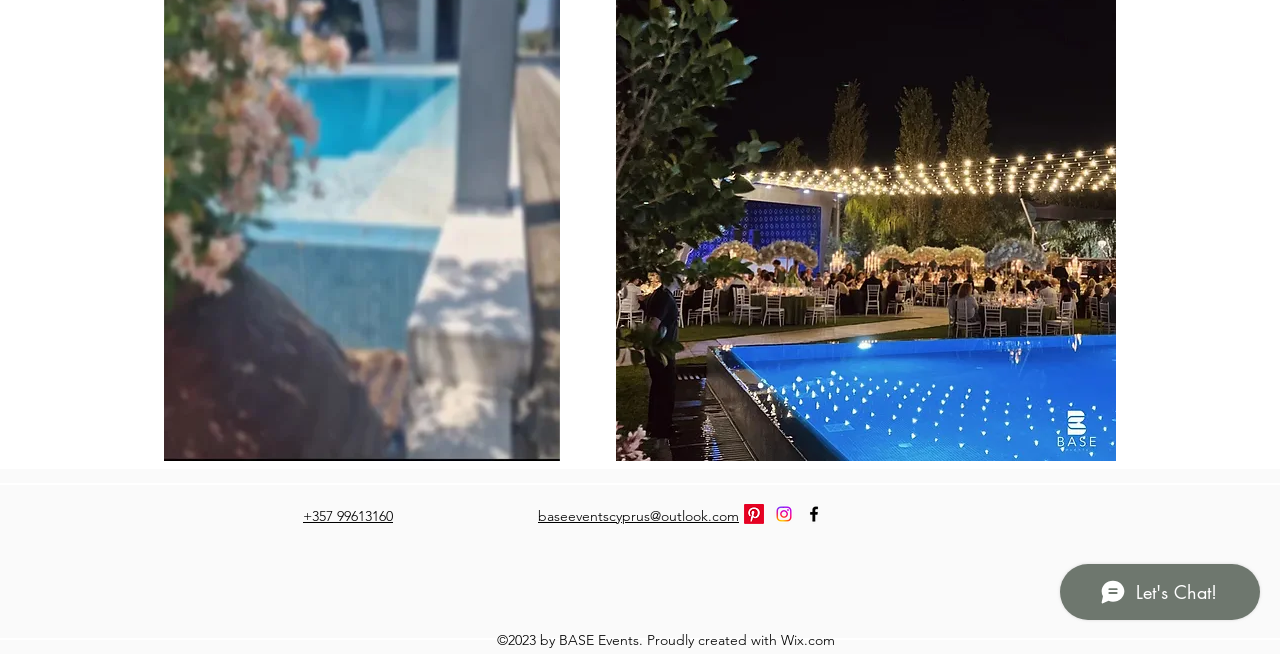Highlight the bounding box of the UI element that corresponds to this description: "+357 99613160".

[0.237, 0.775, 0.307, 0.803]